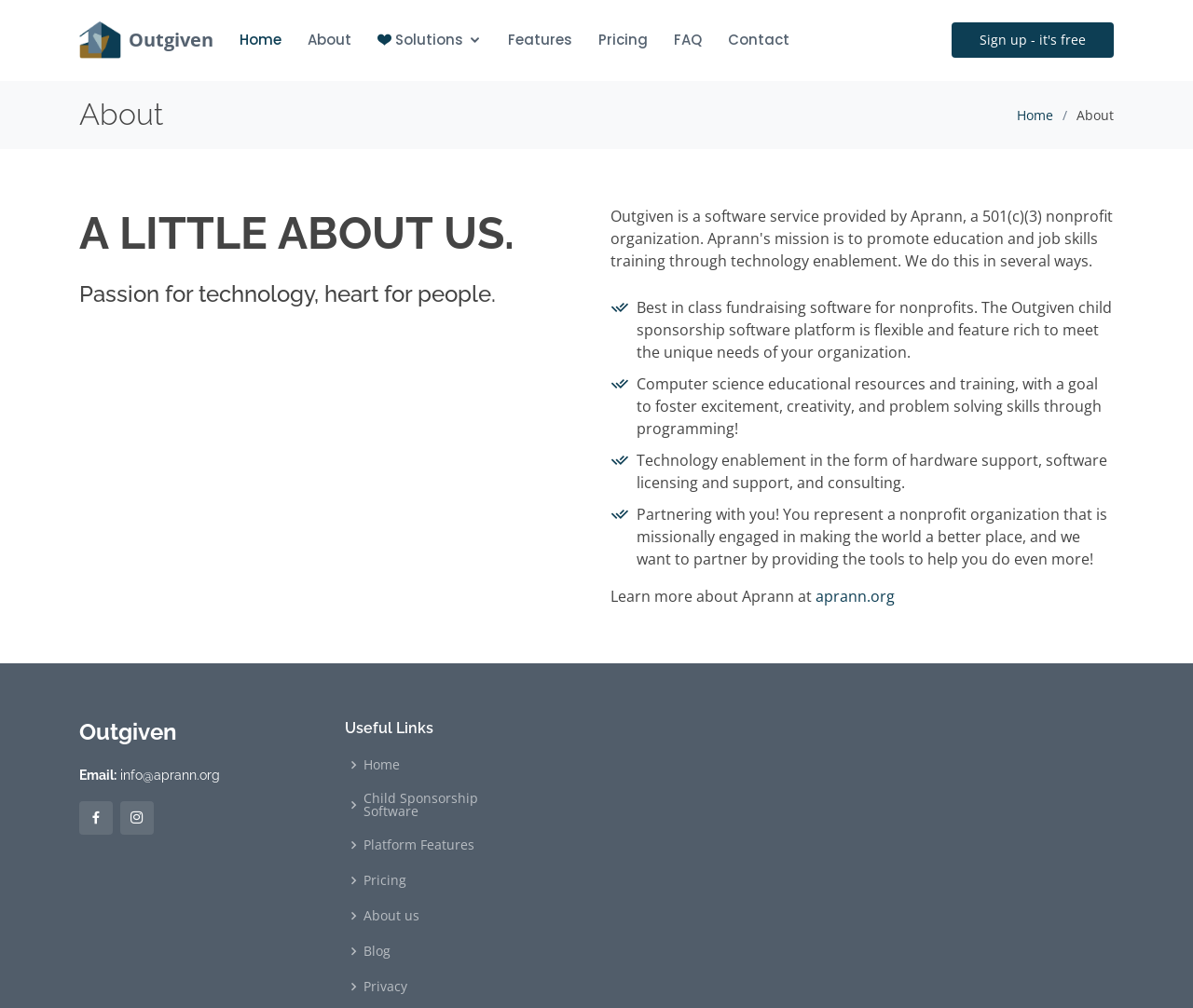Give a one-word or short phrase answer to the question: 
What is the email address of the organization?

info@aprann.org